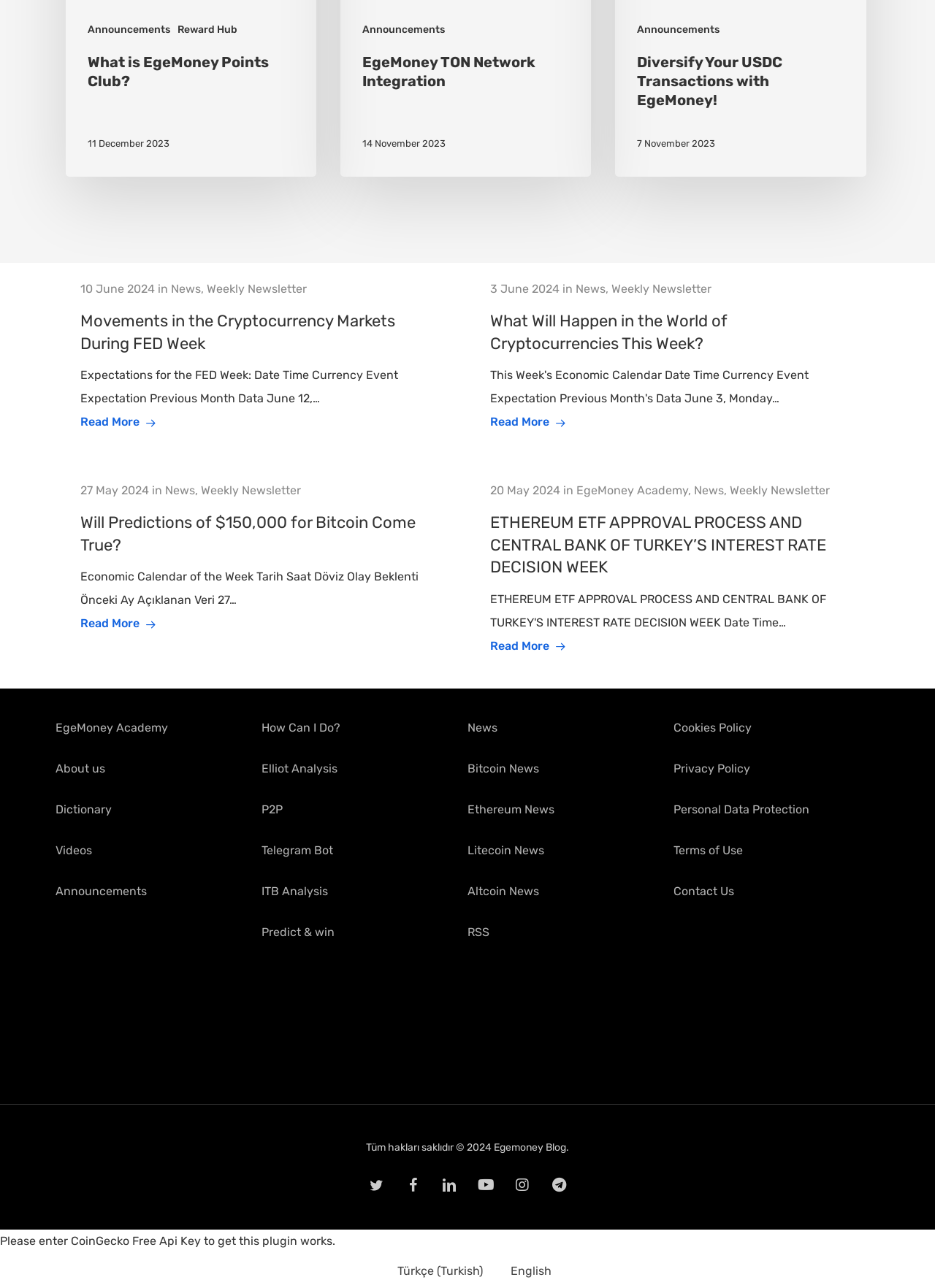Determine the bounding box coordinates of the clickable region to follow the instruction: "Visit the 'EgeMoney Academy'".

[0.616, 0.375, 0.736, 0.386]